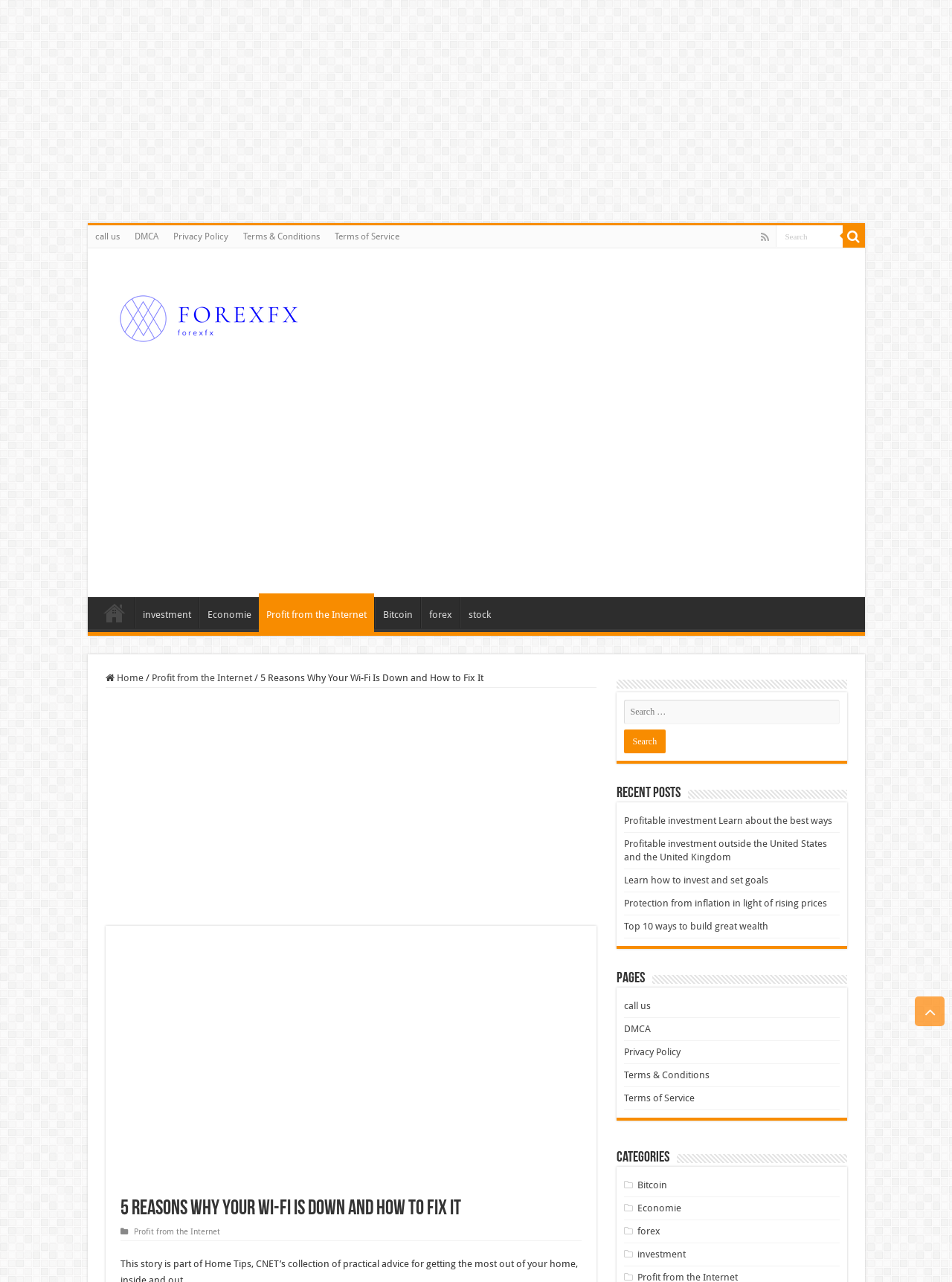From the screenshot, find the bounding box of the UI element matching this description: "Theo Moumtzidis". Supply the bounding box coordinates in the form [left, top, right, bottom], each a float between 0 and 1.

None